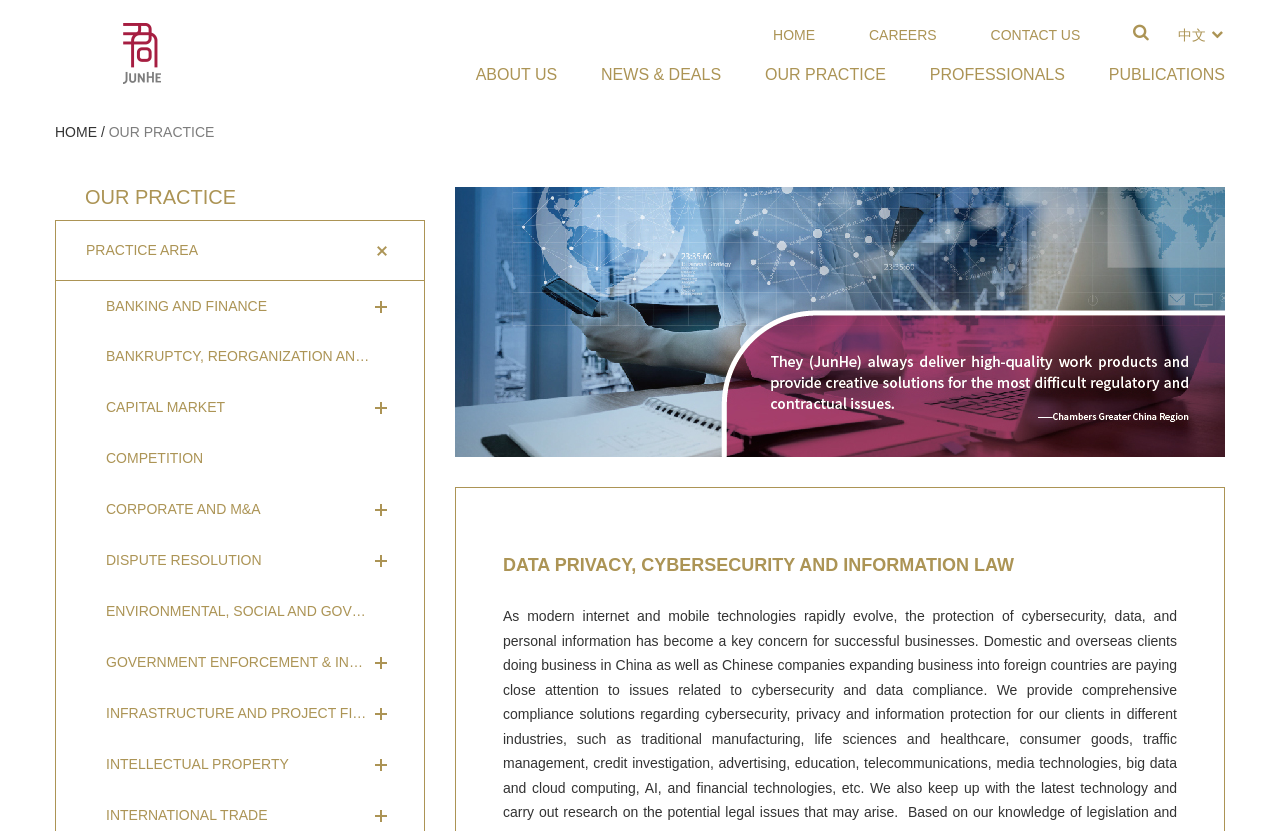Provide the bounding box coordinates of the HTML element this sentence describes: "traps". The bounding box coordinates consist of four float numbers between 0 and 1, i.e., [left, top, right, bottom].

None